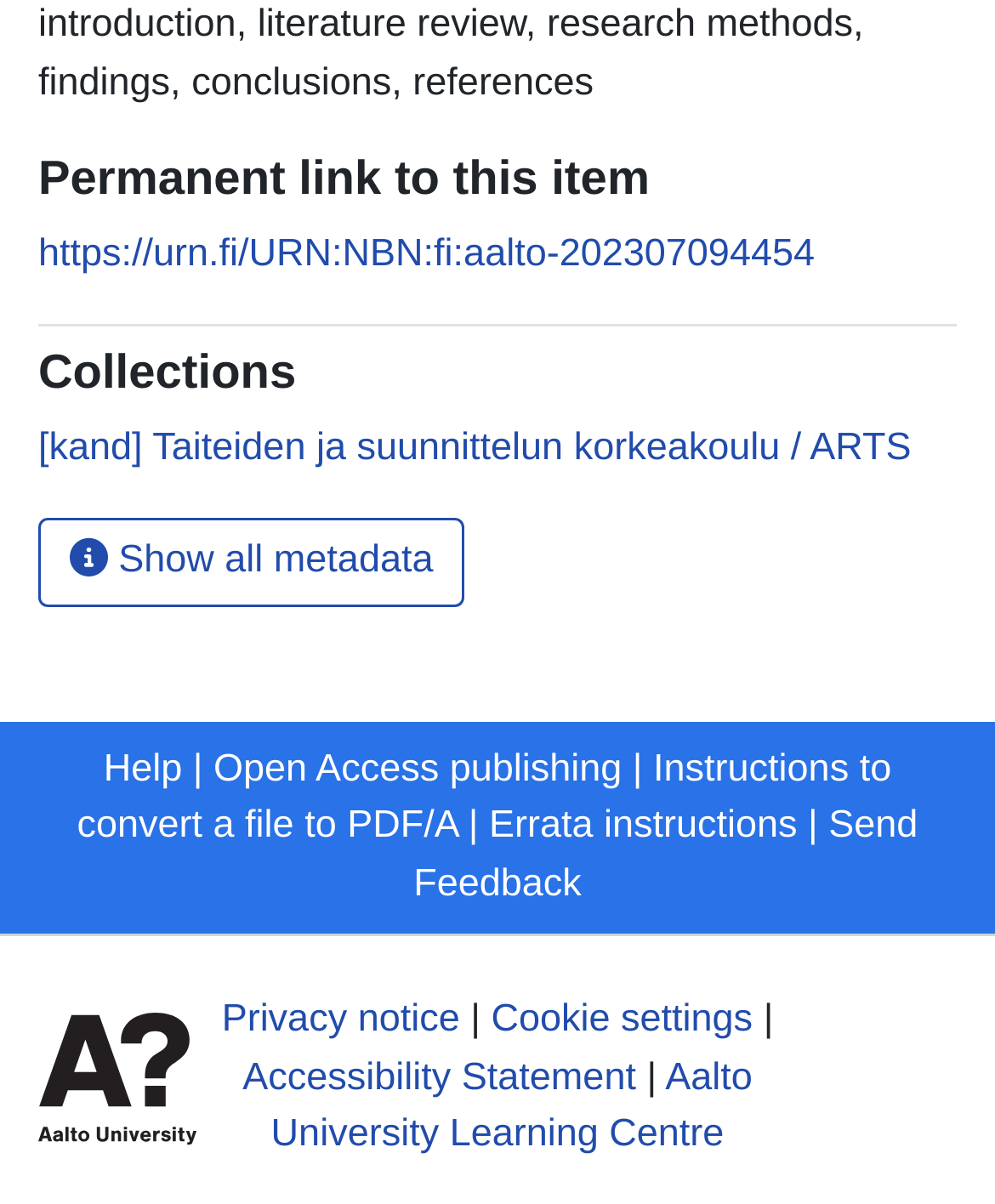What is the link 'Open Access publishing' related to?
By examining the image, provide a one-word or phrase answer.

Publishing